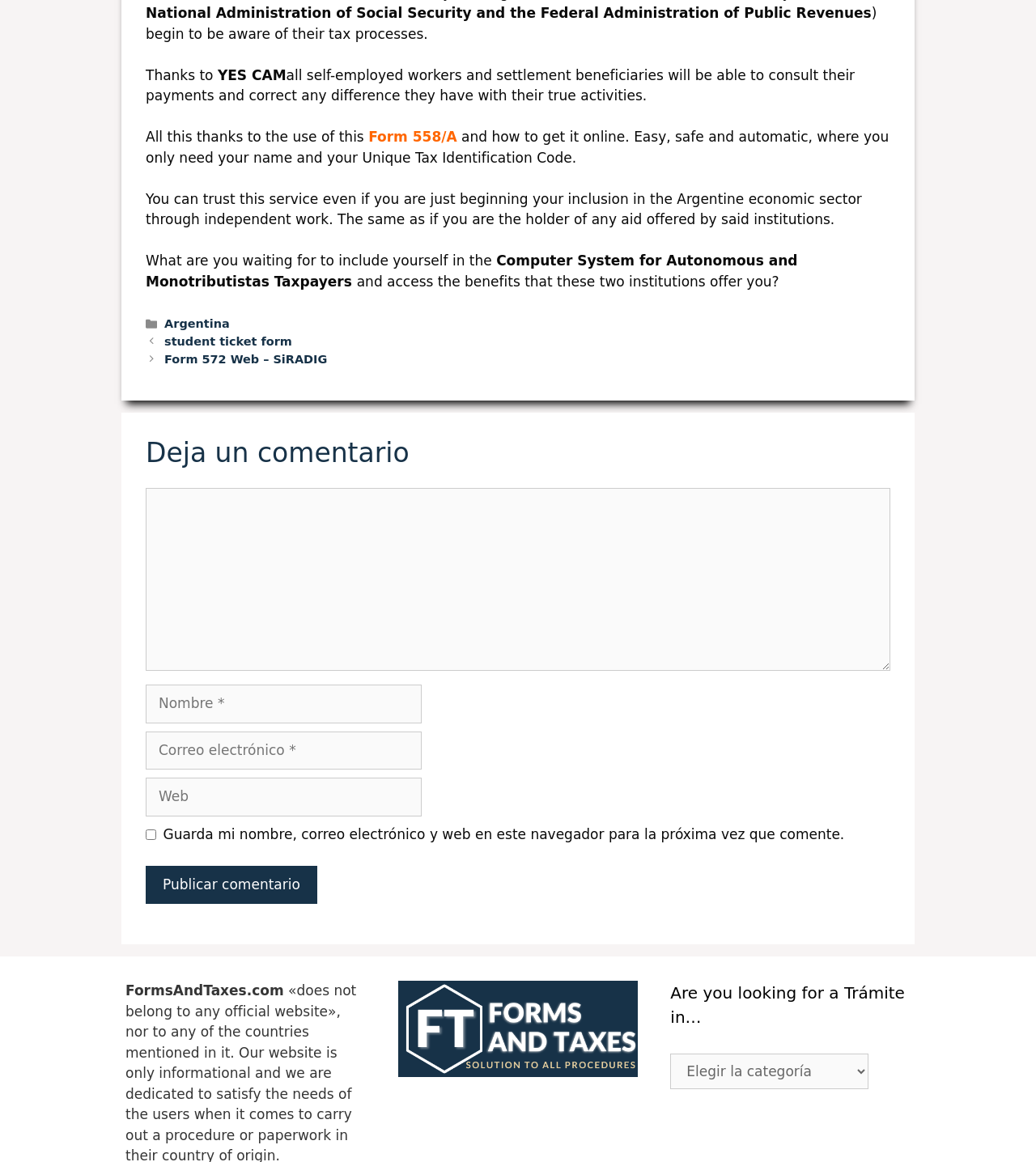What is the purpose of the comment section?
Please use the image to deliver a detailed and complete answer.

I found this answer by looking at the heading element with the text 'Deja un comentario' and the surrounding textboxes and buttons, which suggest that the purpose of this section is to allow users to leave a comment.